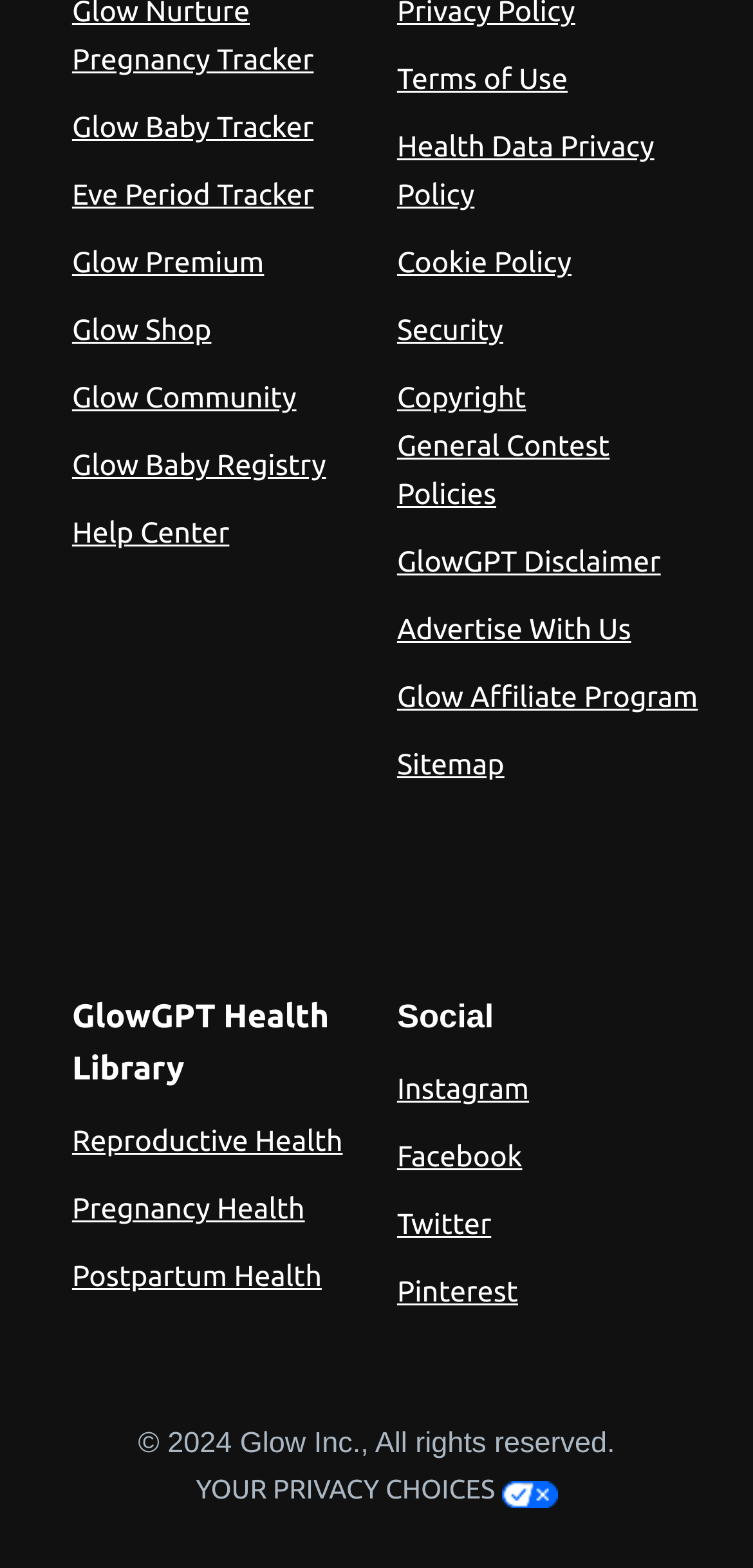Determine the bounding box coordinates for the region that must be clicked to execute the following instruction: "Check Help Center".

[0.096, 0.329, 0.305, 0.35]